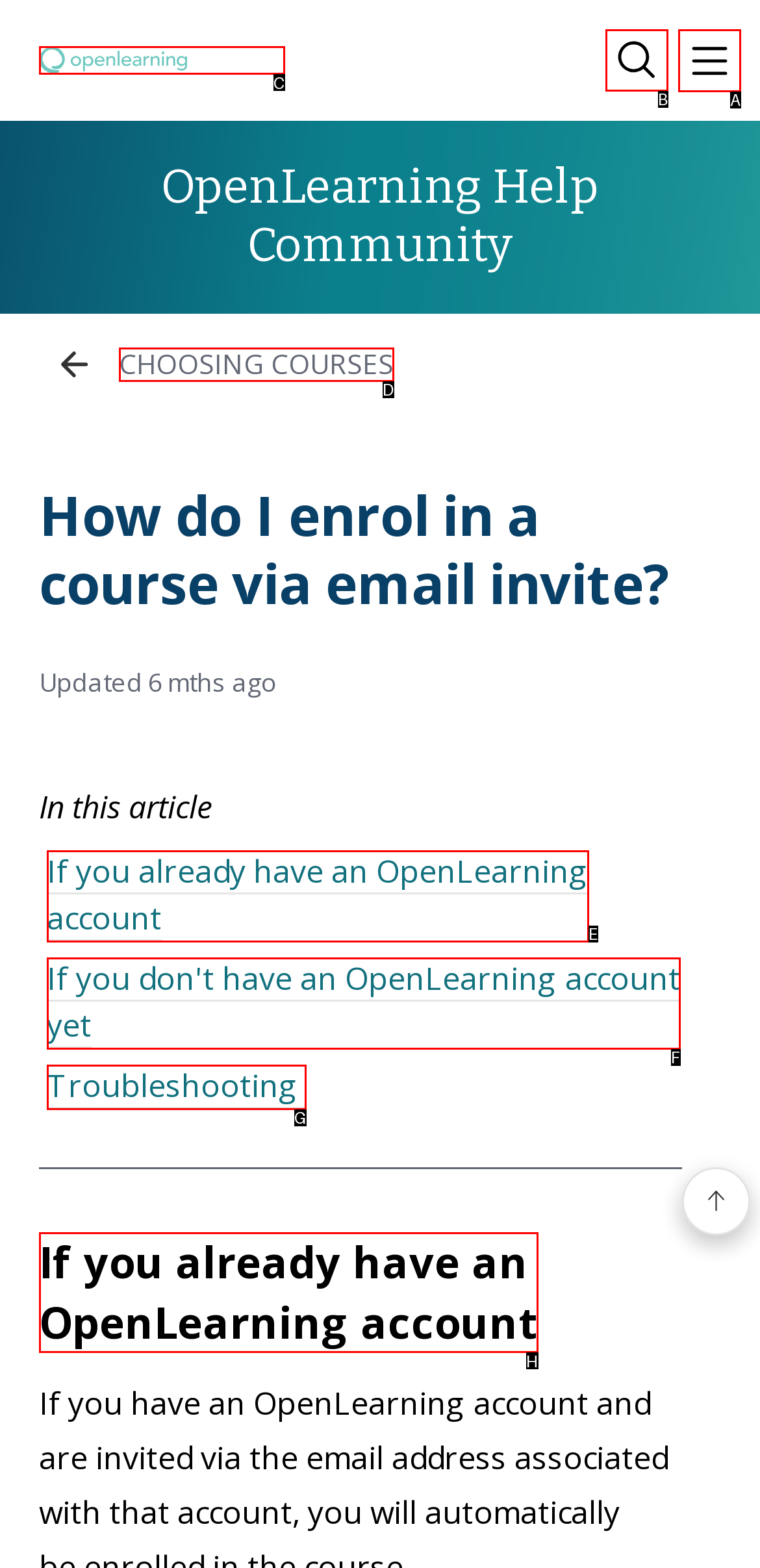From the options shown in the screenshot, tell me which lettered element I need to click to complete the task: Search for something.

B